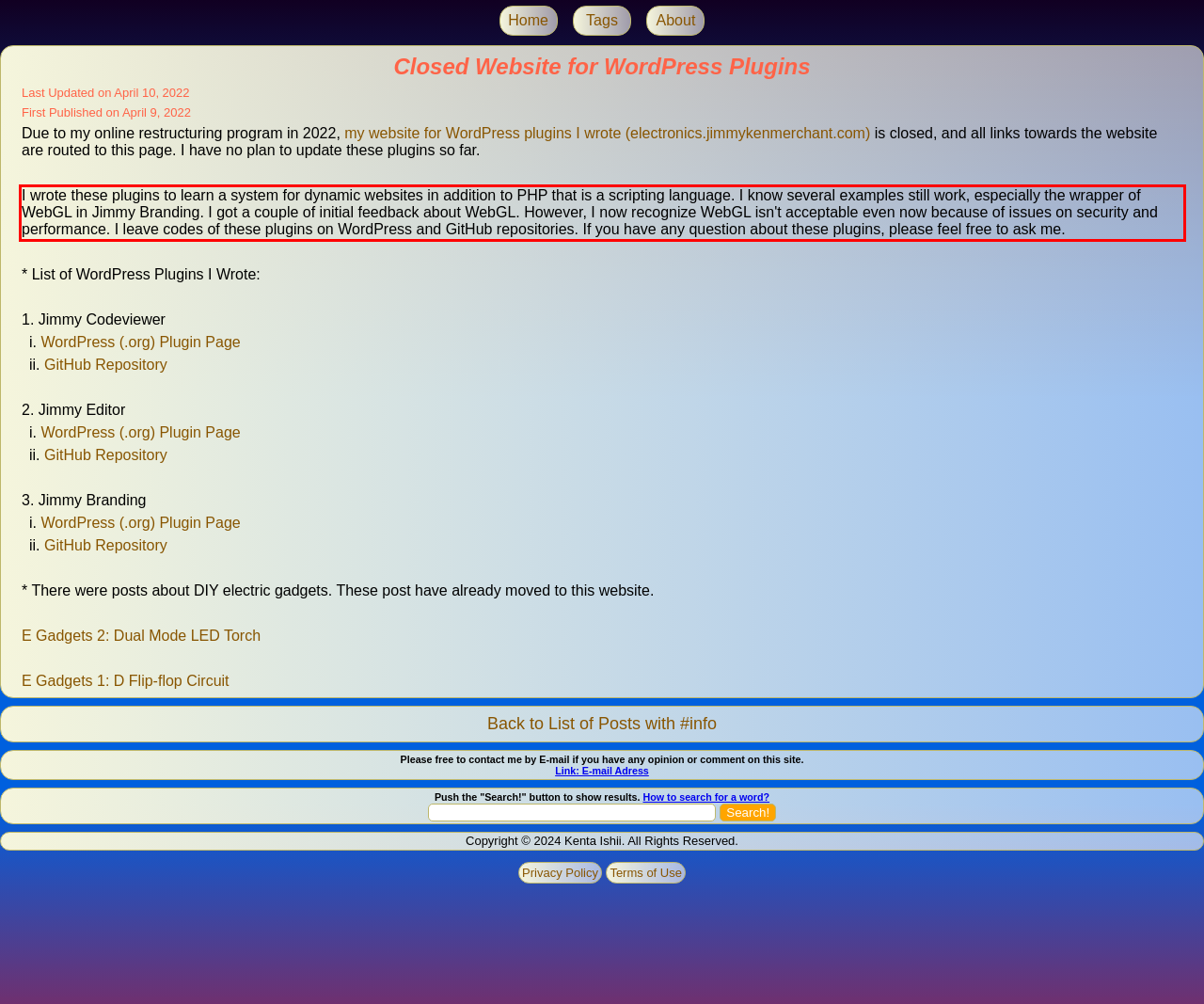Your task is to recognize and extract the text content from the UI element enclosed in the red bounding box on the webpage screenshot.

I wrote these plugins to learn a system for dynamic websites in addition to PHP that is a scripting language. I know several examples still work, especially the wrapper of WebGL in Jimmy Branding. I got a couple of initial feedback about WebGL. However, I now recognize WebGL isn't acceptable even now because of issues on security and performance. I leave codes of these plugins on WordPress and GitHub repositories. If you have any question about these plugins, please feel free to ask me.